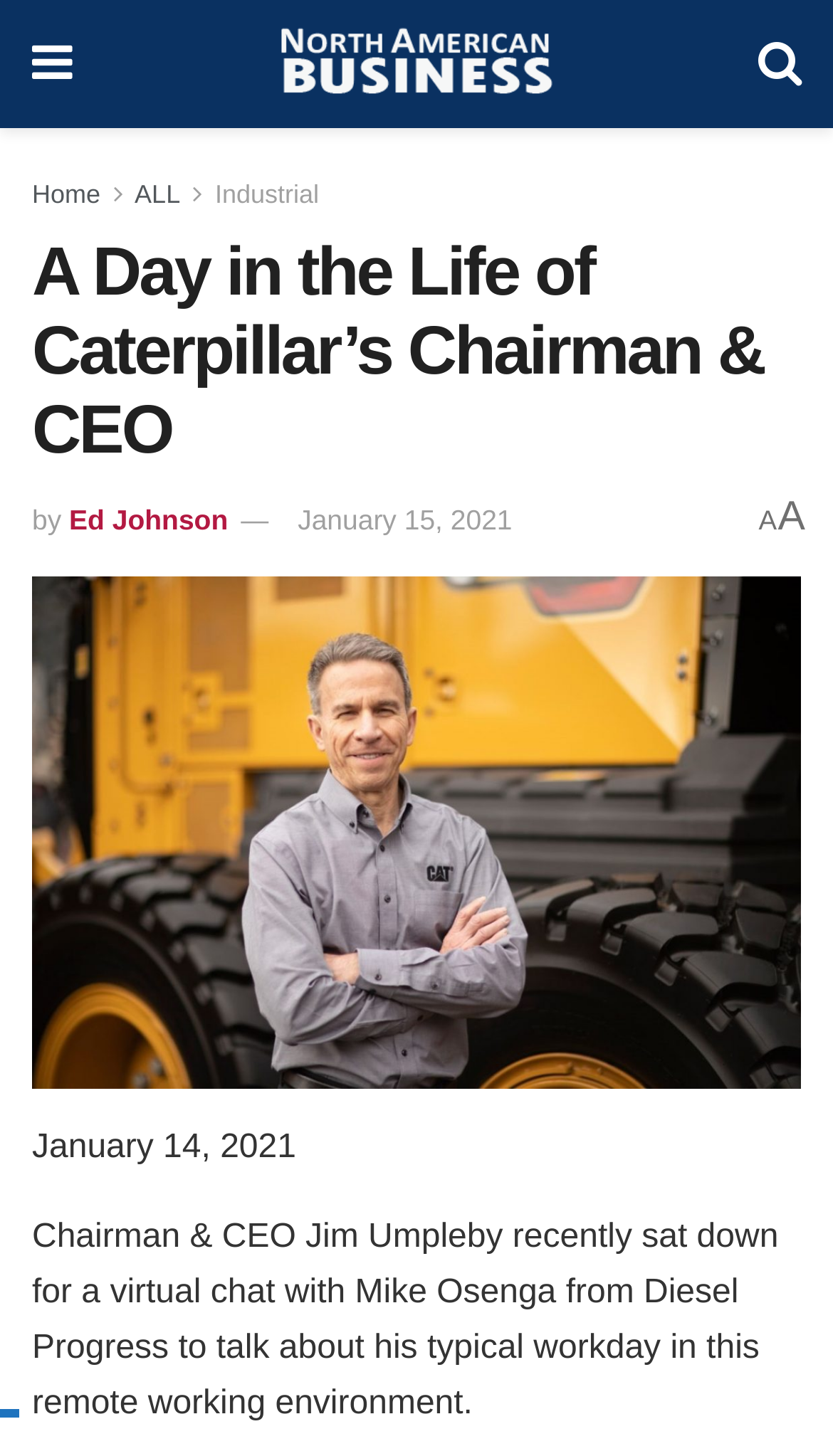Create a detailed narrative describing the layout and content of the webpage.

The webpage is about North American Business, specifically featuring an article titled "A Day in the Life of Caterpillar's Chairman & CEO". At the top-left corner, there is a link with a icon '\uf0c9', and next to it, a link with the text "NORTH AMERICAN BUSINESS" accompanied by an image with the same text. 

On the top-right corner, there is a link with an icon '\uf002'. Below the top section, there are four links in a row, from left to right, labeled "Home", "ALL", "Industrial", and none. 

The main content of the webpage is an article with a heading "A Day in the Life of Caterpillar's Chairman & CEO" spanning across the top section of the page. Below the heading, there is a byline with the text "by" followed by a link to the author "Ed Johnson", and a link to the publication date "January 15, 2021". On the right side of the byline, there is a single character "A". 

Further down the page, there is a paragraph of text describing an interview between Chairman & CEO Jim Umpleby and Mike Osenga from Diesel Progress, discussing his typical workday in a remote working environment. Above this paragraph, there is a date "January 14, 2021".